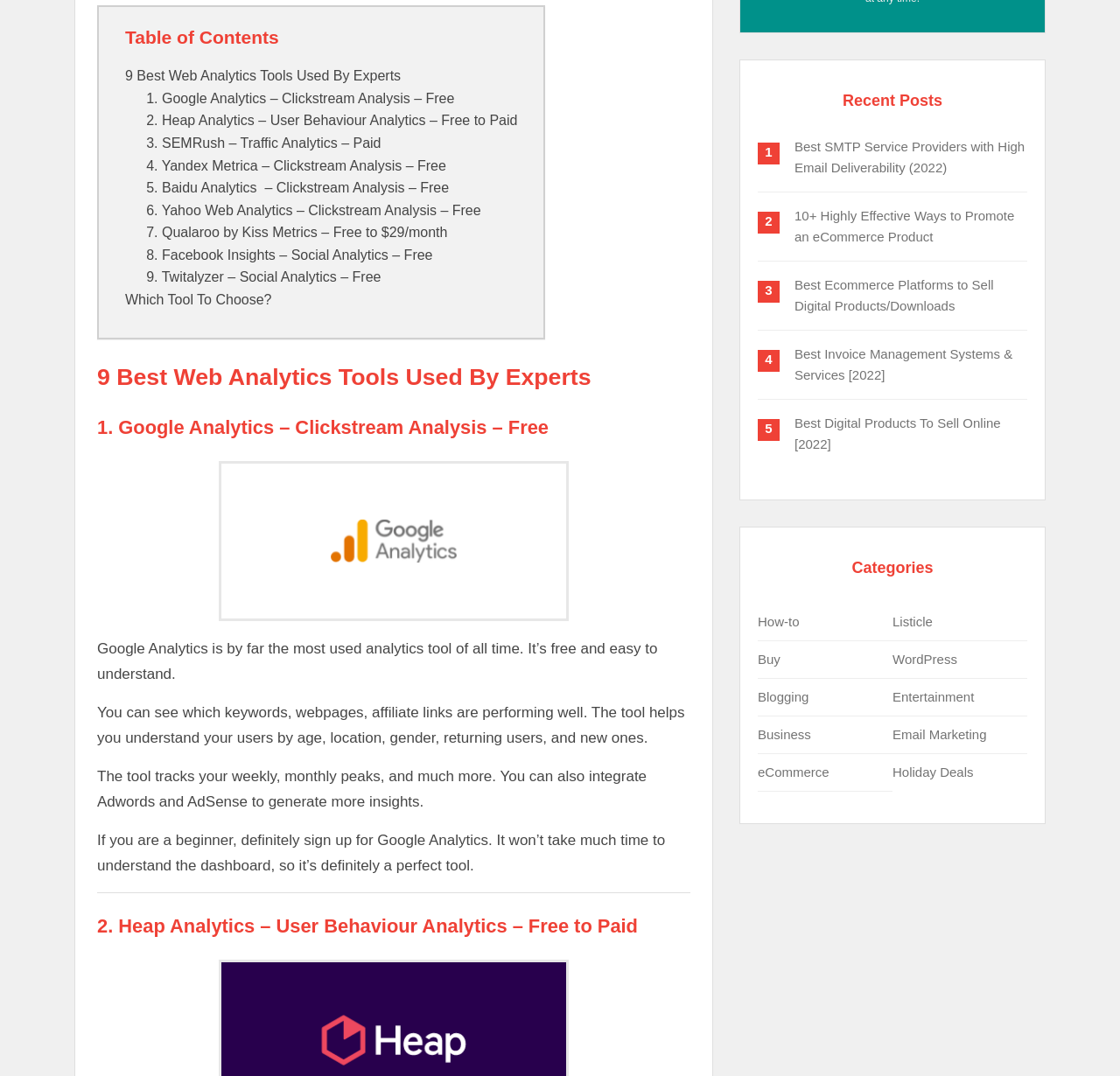Look at the image and answer the question in detail:
What is the first web analytics tool listed?

The first web analytics tool listed is Google Analytics, which is mentioned in the link '1. Google Analytics – Clickstream Analysis – Free' with a description below it, indicating its features and benefits.